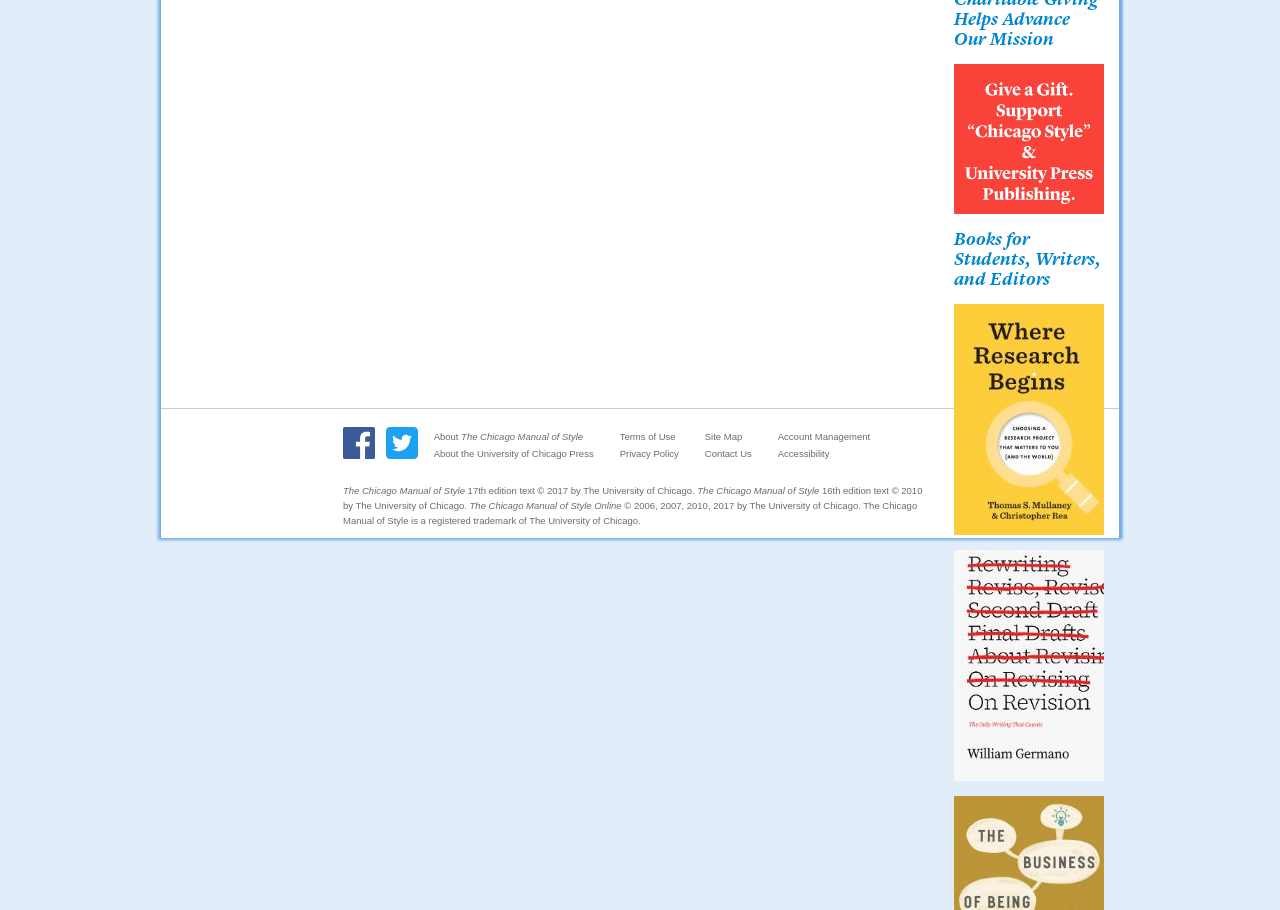Show the bounding box coordinates of the region that should be clicked to follow the instruction: "Support the University of Chicago Press."

[0.745, 0.07, 0.862, 0.235]